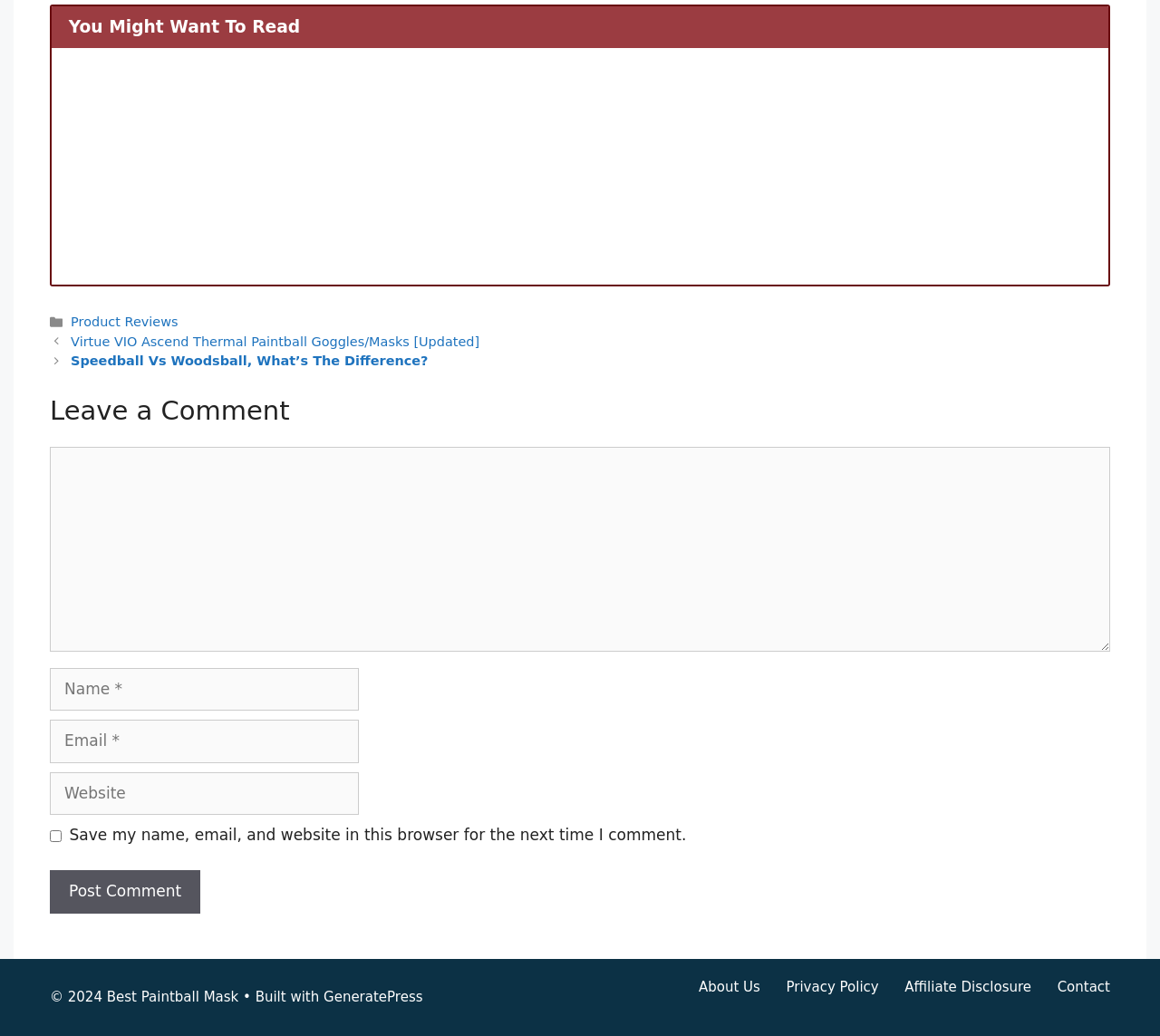Give a short answer to this question using one word or a phrase:
What type of content is categorized under 'Product Reviews'?

Paintball product reviews